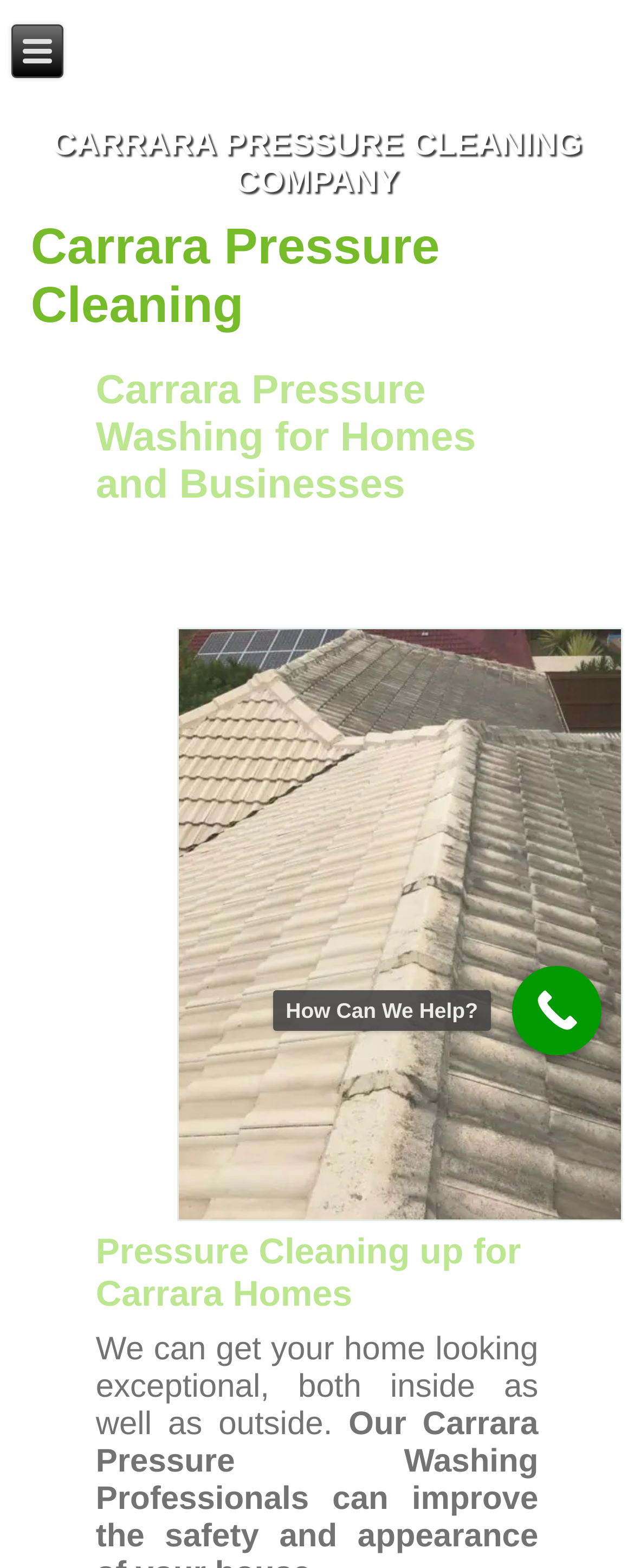What is the topic of the article with an image?
Refer to the screenshot and respond with a concise word or phrase.

Carrara Pressure Cleaning for Roofs